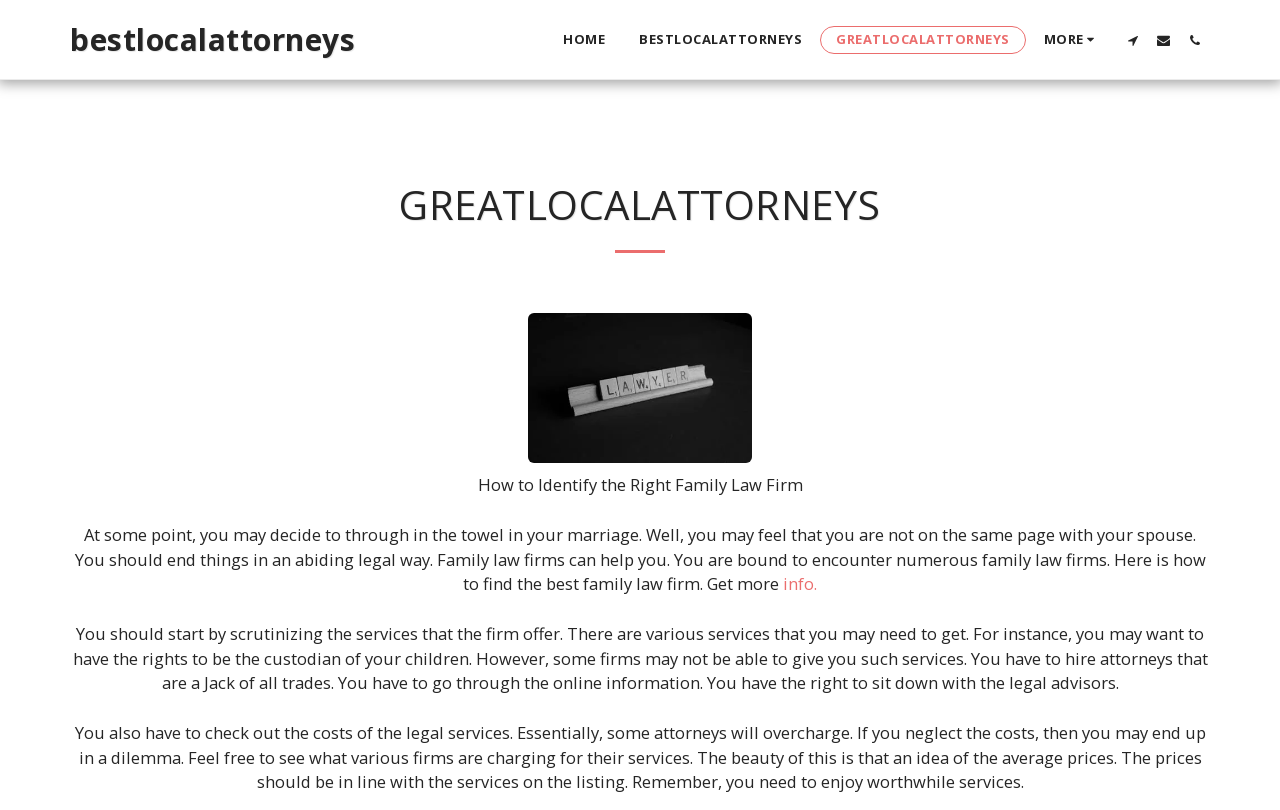Identify the bounding box coordinates for the element you need to click to achieve the following task: "Click on BESTLOCALATTORNEYS". Provide the bounding box coordinates as four float numbers between 0 and 1, in the form [left, top, right, bottom].

[0.487, 0.031, 0.639, 0.066]